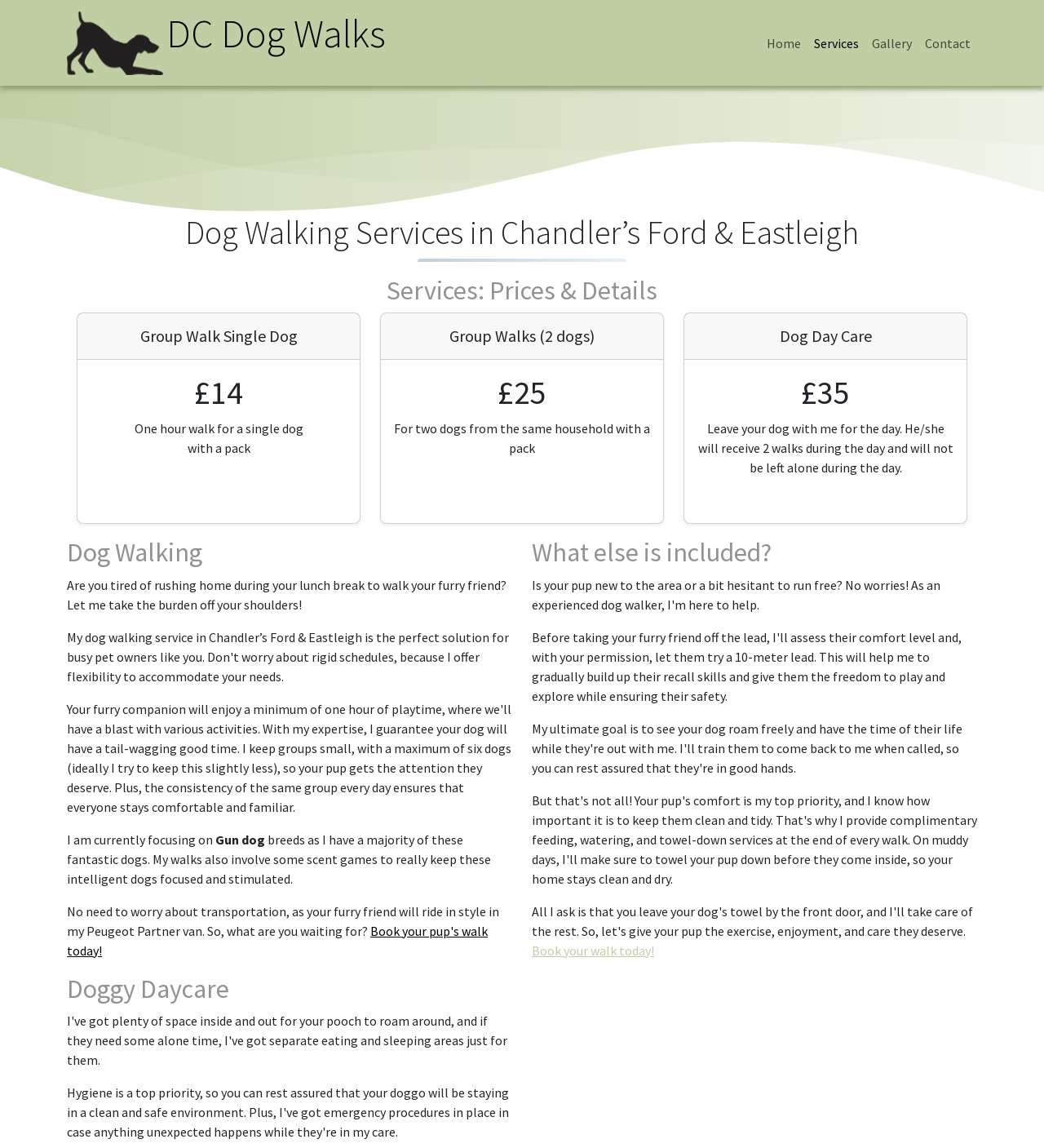Give a detailed overview of the webpage's appearance and contents.

This webpage is about a professional dog walking service in Chandler's Ford and Eastleigh. At the top left corner, there is a logo of "DC Dog Walks" with a link to the homepage. On the top right corner, there are four navigation links: "Home", "Services", "Gallery", and "Contact".

Below the navigation links, there is a heading that reads "Dog Walking Services in Chandler’s Ford & Eastleigh". Underneath this heading, there is a section that provides details about the services and prices. This section is divided into three parts: "Group Walk Single Dog", "Group Walks (2 dogs)", and "Dog Day Care". Each part has a heading with the service name and price, followed by a brief description of the service.

On the right side of the page, there is another section that provides more information about the dog walking service. This section has a heading "Dog Walking" and includes several paragraphs of text that describe the benefits of using the service, the types of dogs the service focuses on, and the amenities provided, such as transportation in a Peugeot Partner van. There is also a call-to-action link to "Book your pup's walk today!".

Further down the page, there is a section with a heading "What else is included?" and another call-to-action link to "Book your walk today!". Finally, there is a section with a heading "Doggy Daycare" that provides more information about this service.